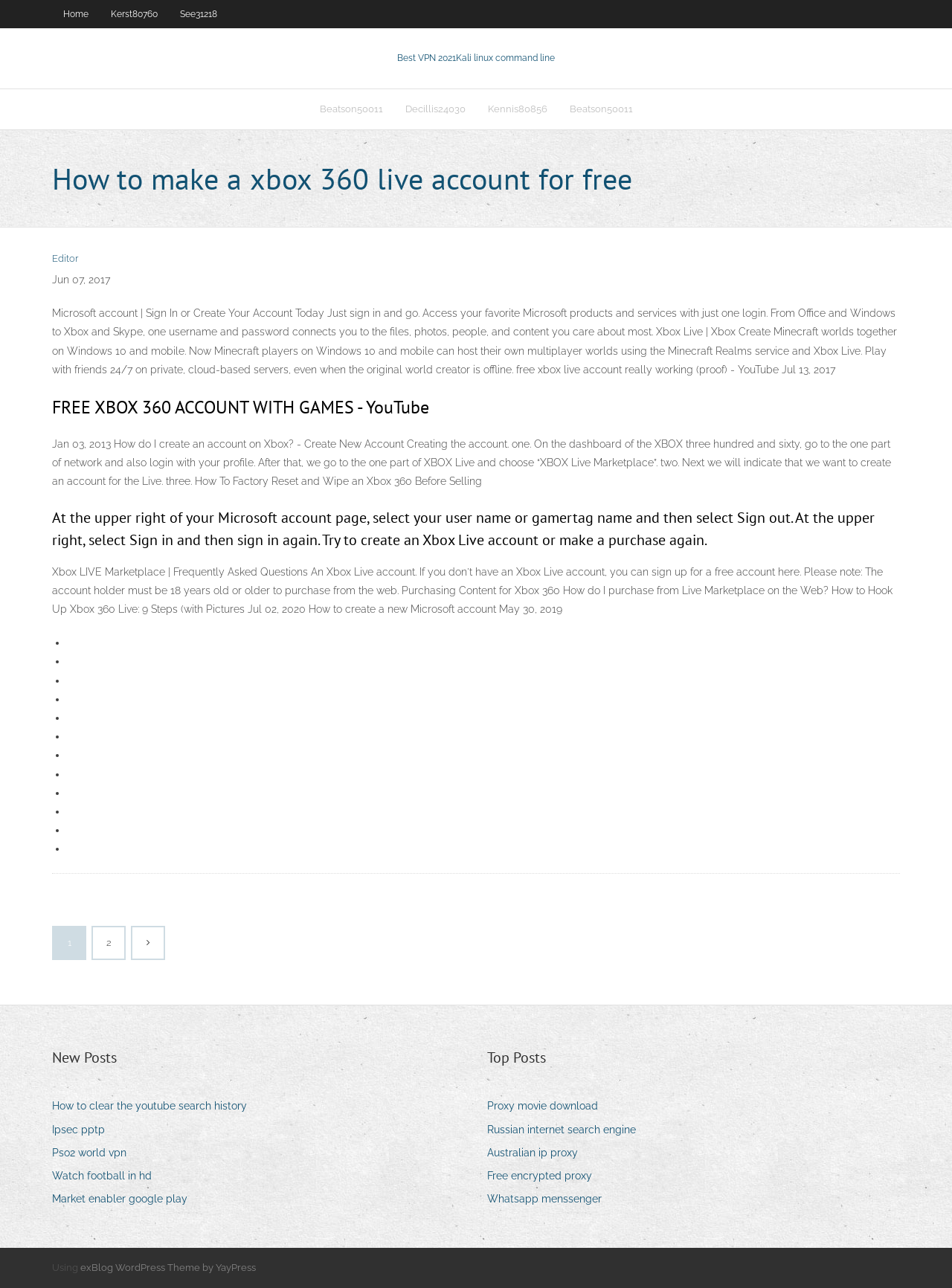Provide an in-depth caption for the webpage.

This webpage appears to be a blog or forum page focused on providing information and tutorials on various topics, including Xbox 360, VPNs, and online security. 

At the top of the page, there is a navigation bar with links to "Home", "Kerst80760", "See31218", and other usernames. Below this, there is a prominent link to "Best VPN 2021" and a table with links to other usernames, such as "Beatson50011" and "Decillis24030".

The main content of the page is divided into sections, with headings such as "How to make a xbox 360 live account for free" and "FREE XBOX 360 ACCOUNT WITH GAMES - YouTube". These sections contain blocks of text, some of which appear to be tutorials or guides on creating Xbox Live accounts, while others seem to be related to VPNs and online security.

There are also several lists of bullet points, marked with "•" symbols, which contain short phrases or keywords related to the topics discussed on the page.

In the lower half of the page, there are two columns of links, labeled "New Posts" and "Top Posts", which contain links to other articles or tutorials on the site. These links have titles such as "How to clear the youtube search history", "Ipsec pptp", and "Watch football in hd".

At the very bottom of the page, there is a footer section with a link to "exBlog WordPress Theme by YayPress" and a copyright notice.